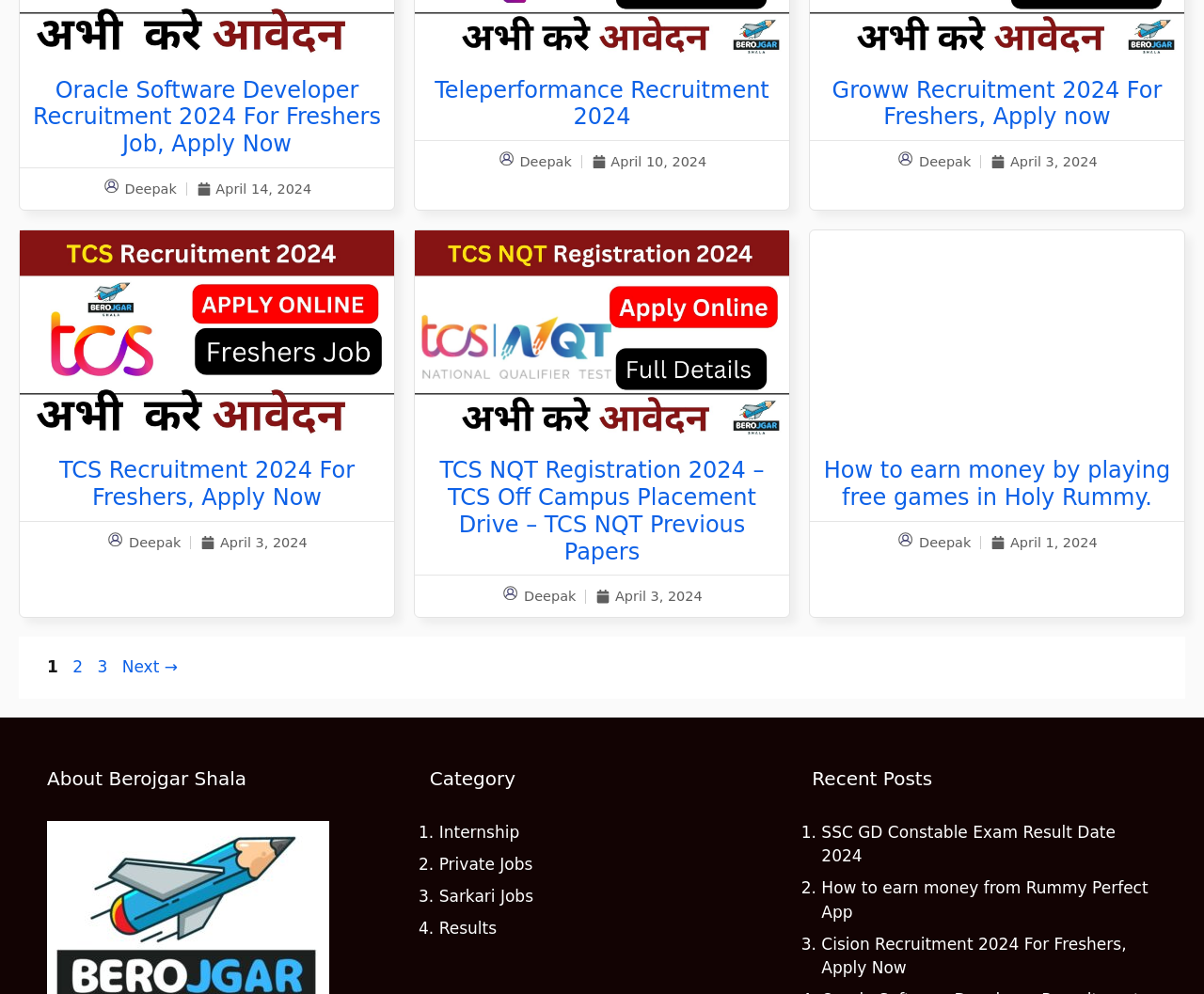Specify the bounding box coordinates (top-left x, top-left y, bottom-right x, bottom-right y) of the UI element in the screenshot that matches this description: Next →

[0.097, 0.662, 0.152, 0.681]